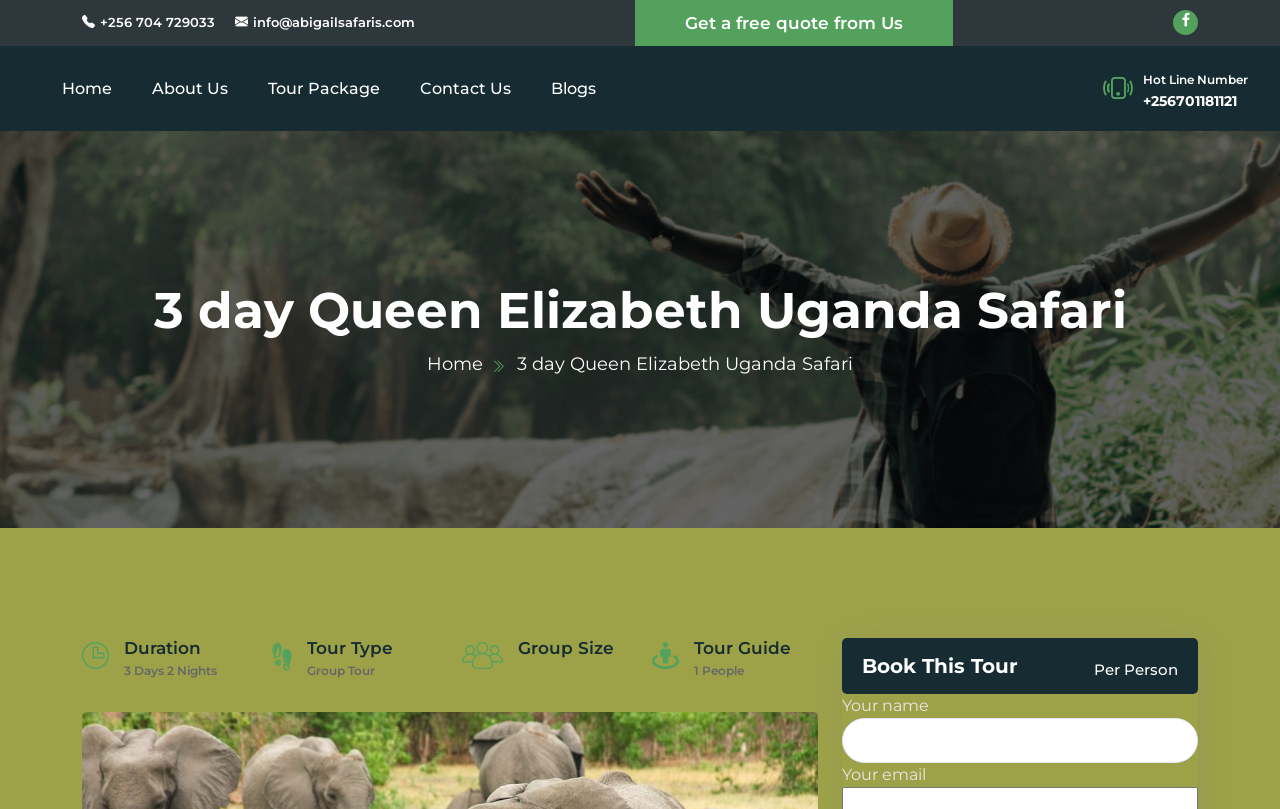How many people can join the tour?
Provide a detailed and extensive answer to the question.

I found the group size by looking at the section with the heading 'Group Size' and found the text '1 People' below it.